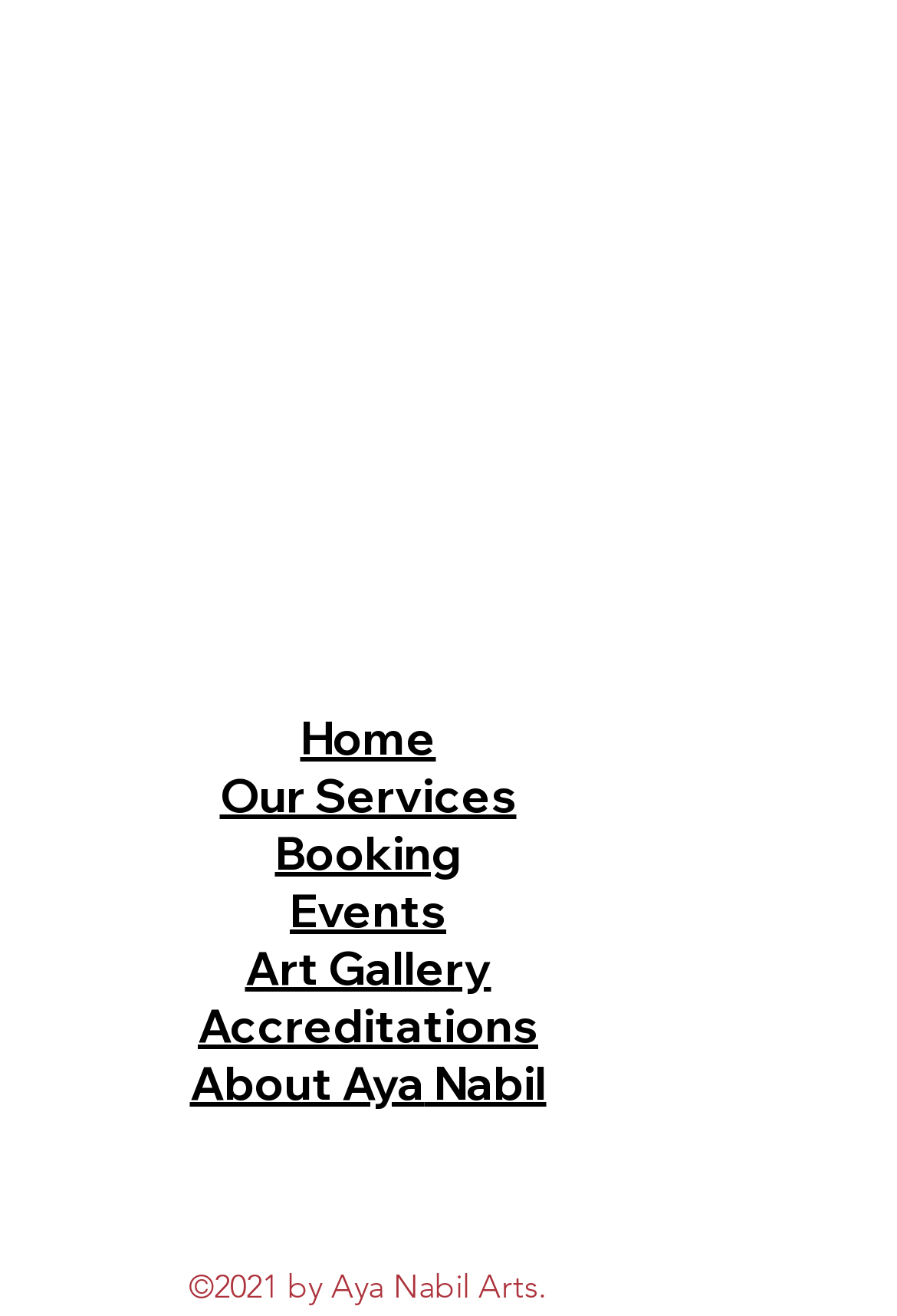Find the coordinates for the bounding box of the element with this description: "aria-label="Whatsapp"".

[0.492, 0.87, 0.582, 0.931]